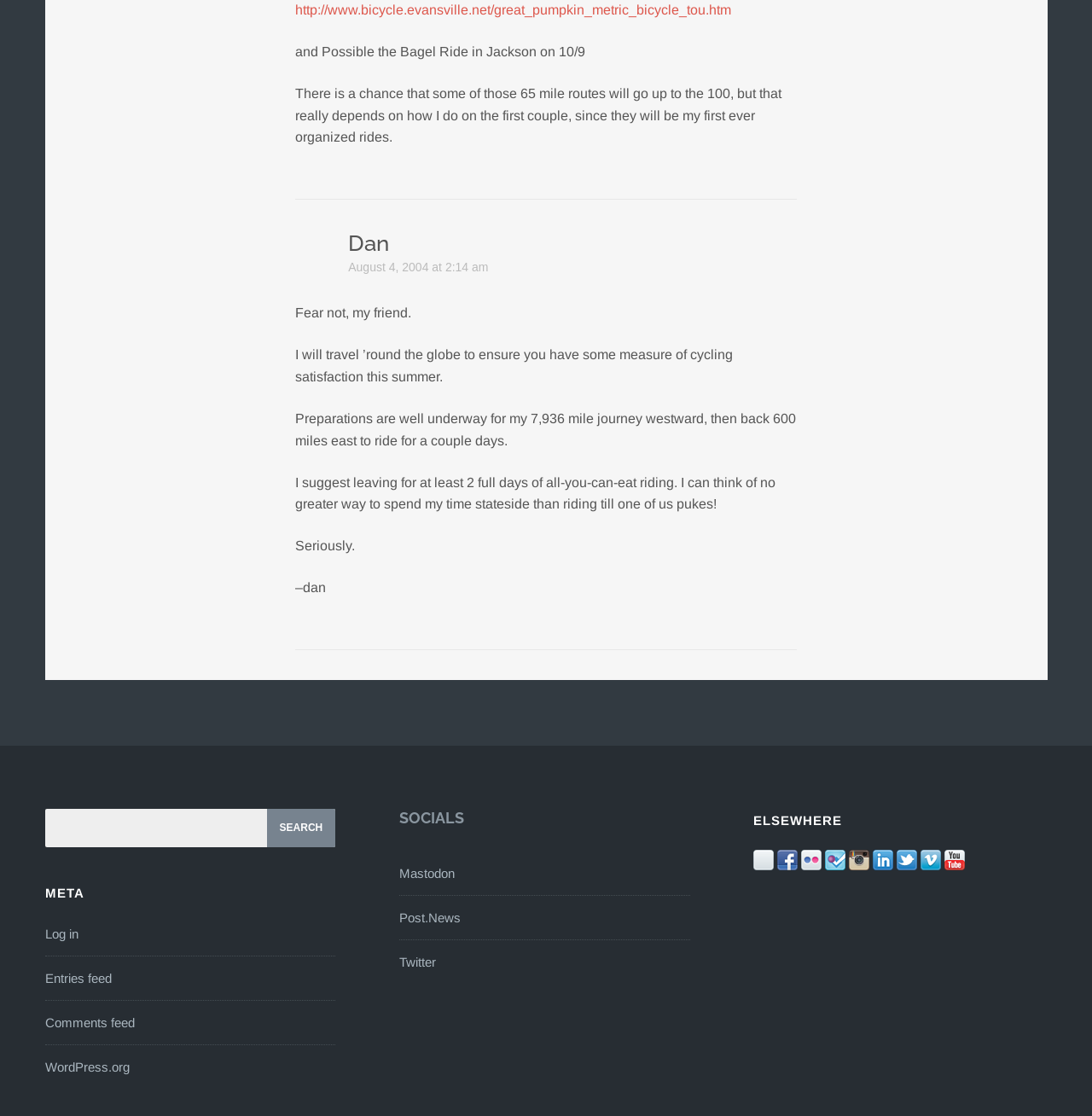Give a concise answer using one word or a phrase to the following question:
How many image links are present in the 'ELSEWHERE' section?

6